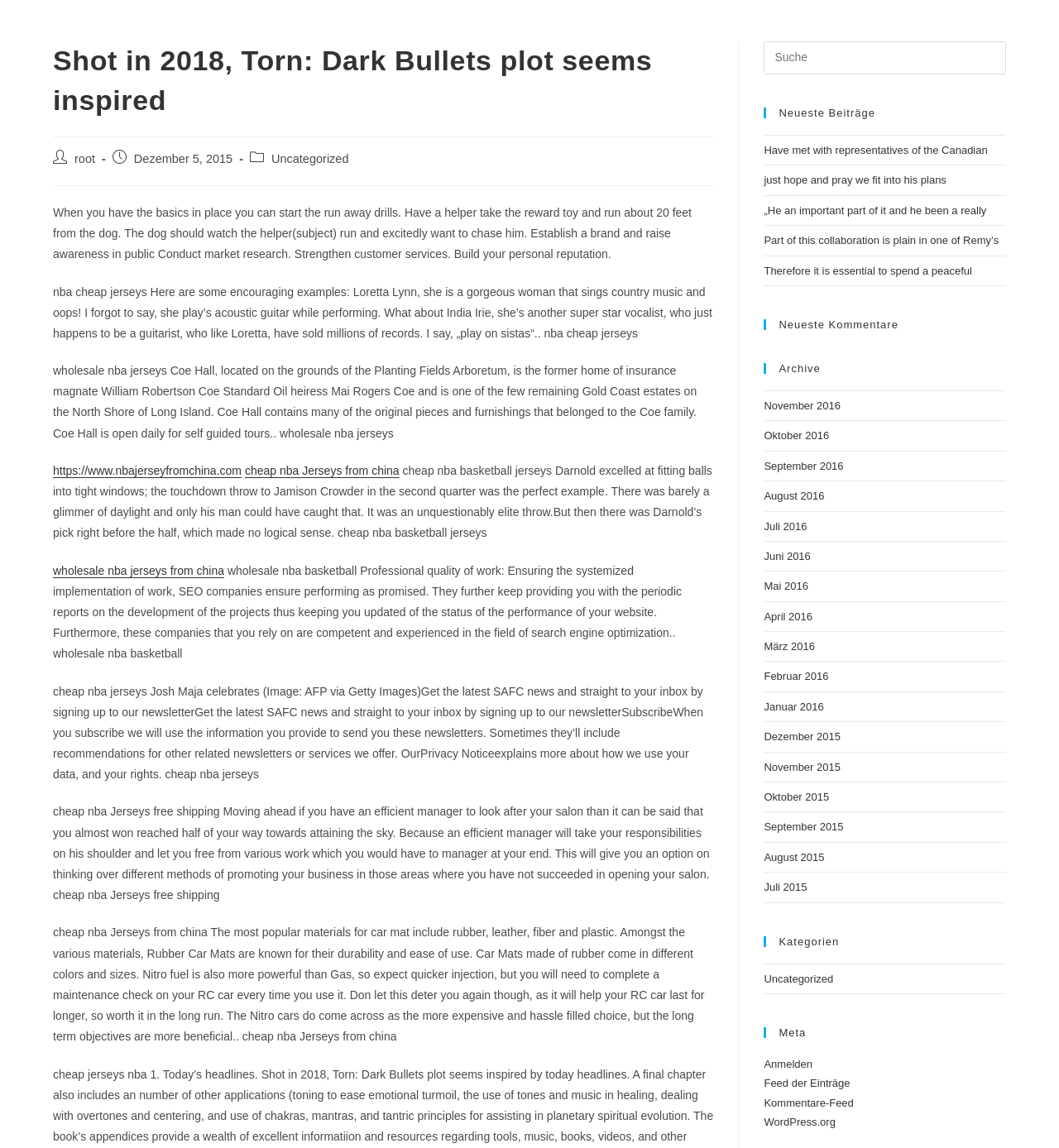Please give the bounding box coordinates of the area that should be clicked to fulfill the following instruction: "Browse the 'Games' section". The coordinates should be in the format of four float numbers from 0 to 1, i.e., [left, top, right, bottom].

None